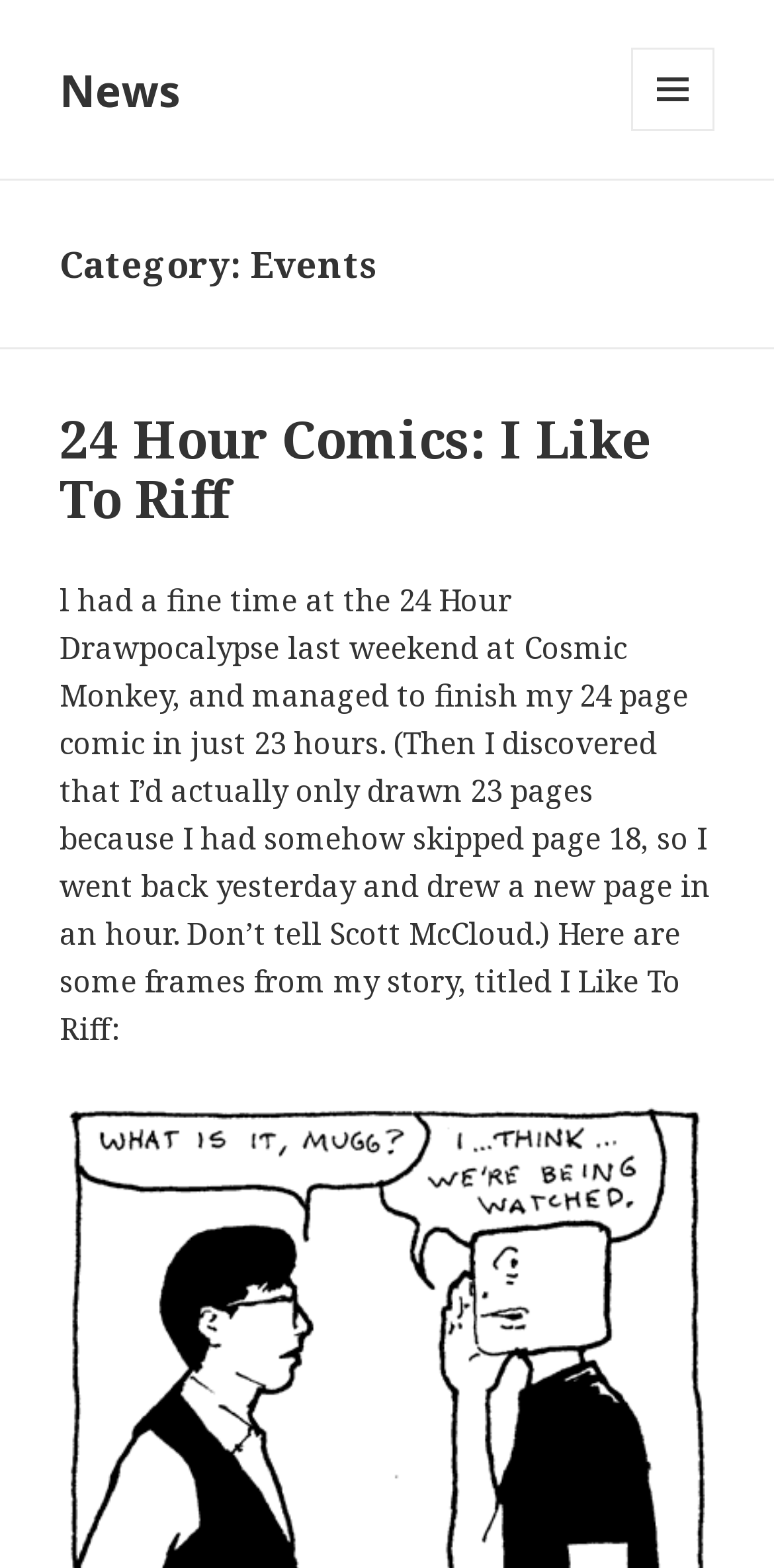What is the title of the current article?
From the details in the image, answer the question comprehensively.

I found a heading element with the text '24 Hour Comics: I Like To Riff', which is likely the title of the current article. This is also supported by the presence of a link element with the same text.